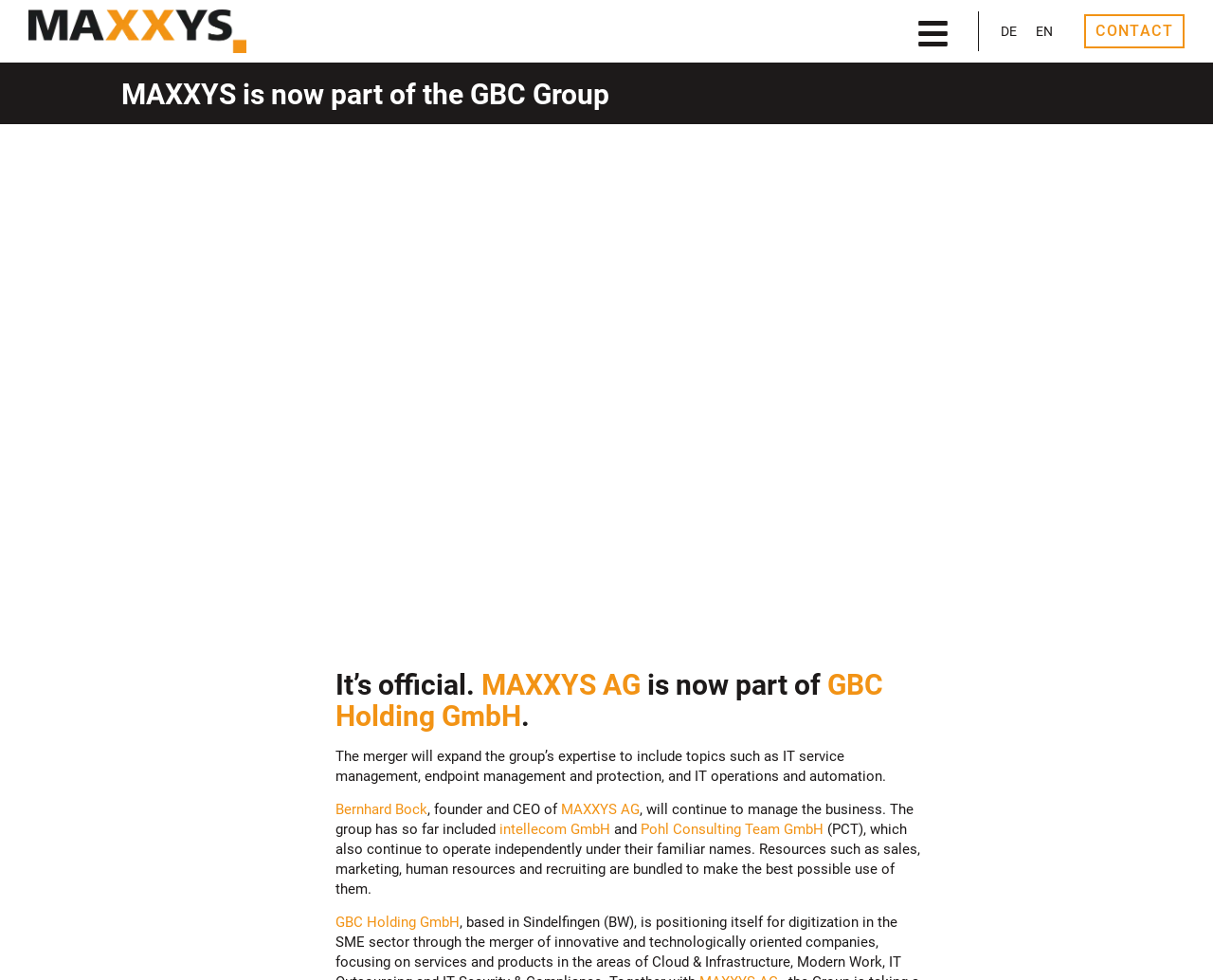Using the information from the screenshot, answer the following question thoroughly:
Who is the founder and CEO of MAXXYS AG?

The webpage mentions that 'Bernhard Bock, founder and CEO of MAXXYS AG, will continue to manage the business.' This sentence indicates that Bernhard Bock is the founder and CEO of MAXXYS AG.